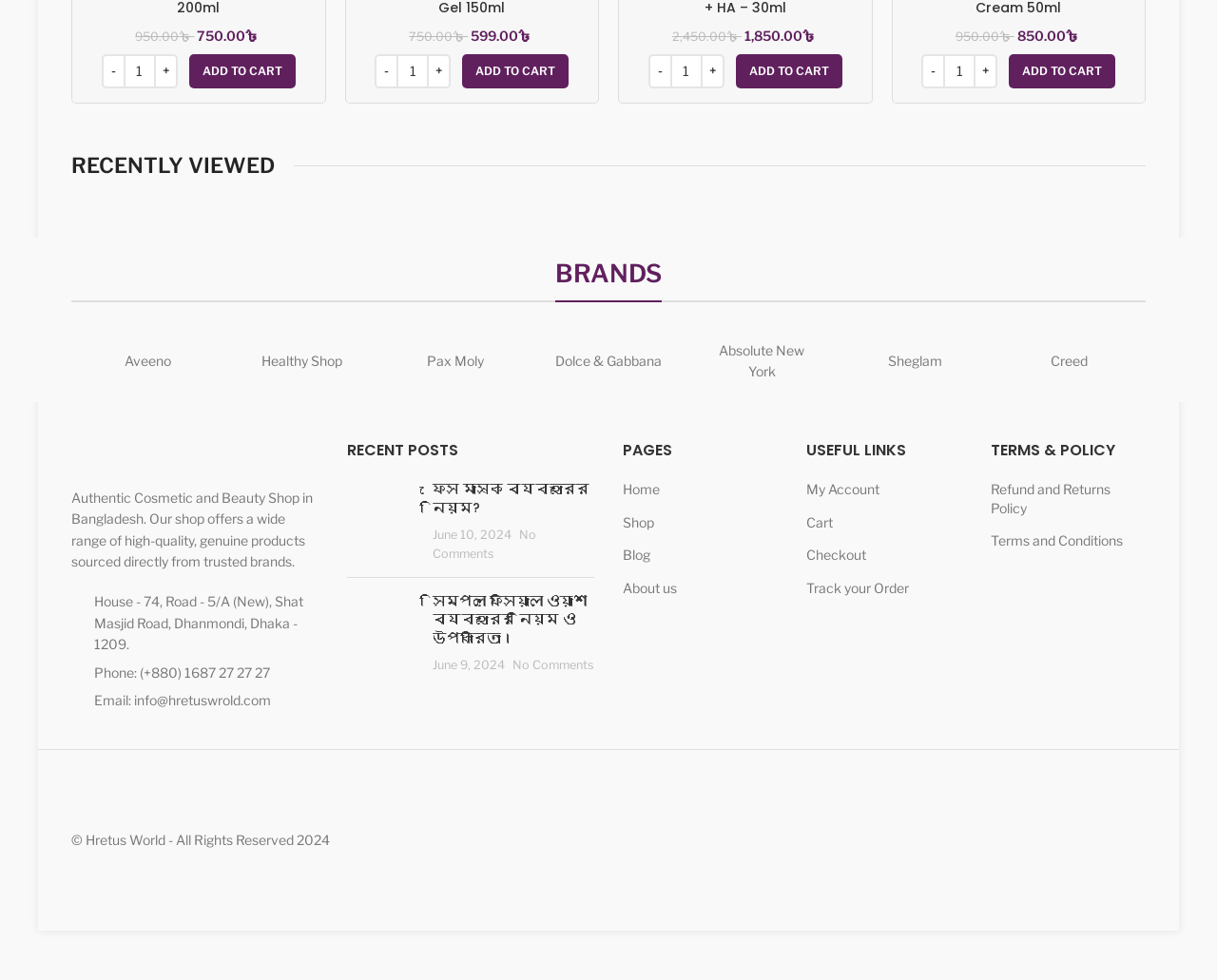Please find the bounding box coordinates of the element that you should click to achieve the following instruction: "Increase product quantity of 'Simple Refreshing Facial Wash Gel 150ml'". The coordinates should be presented as four float numbers between 0 and 1: [left, top, right, bottom].

[0.351, 0.055, 0.371, 0.09]